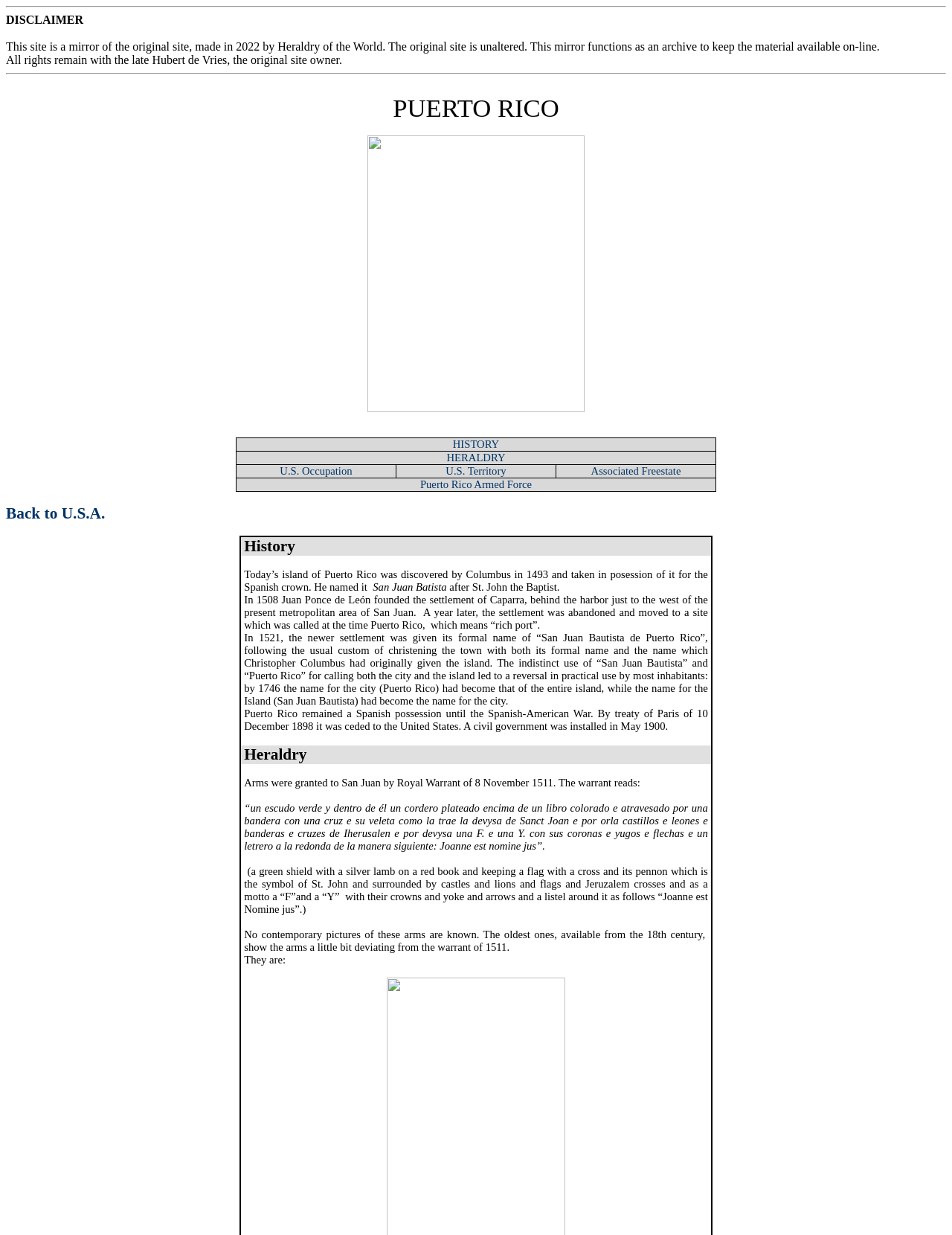What is the name of the original site owner?
Please answer the question with as much detail and depth as you can.

The disclaimer at the top of the webpage states that all rights remain with the late Hubert de Vries, the original site owner.